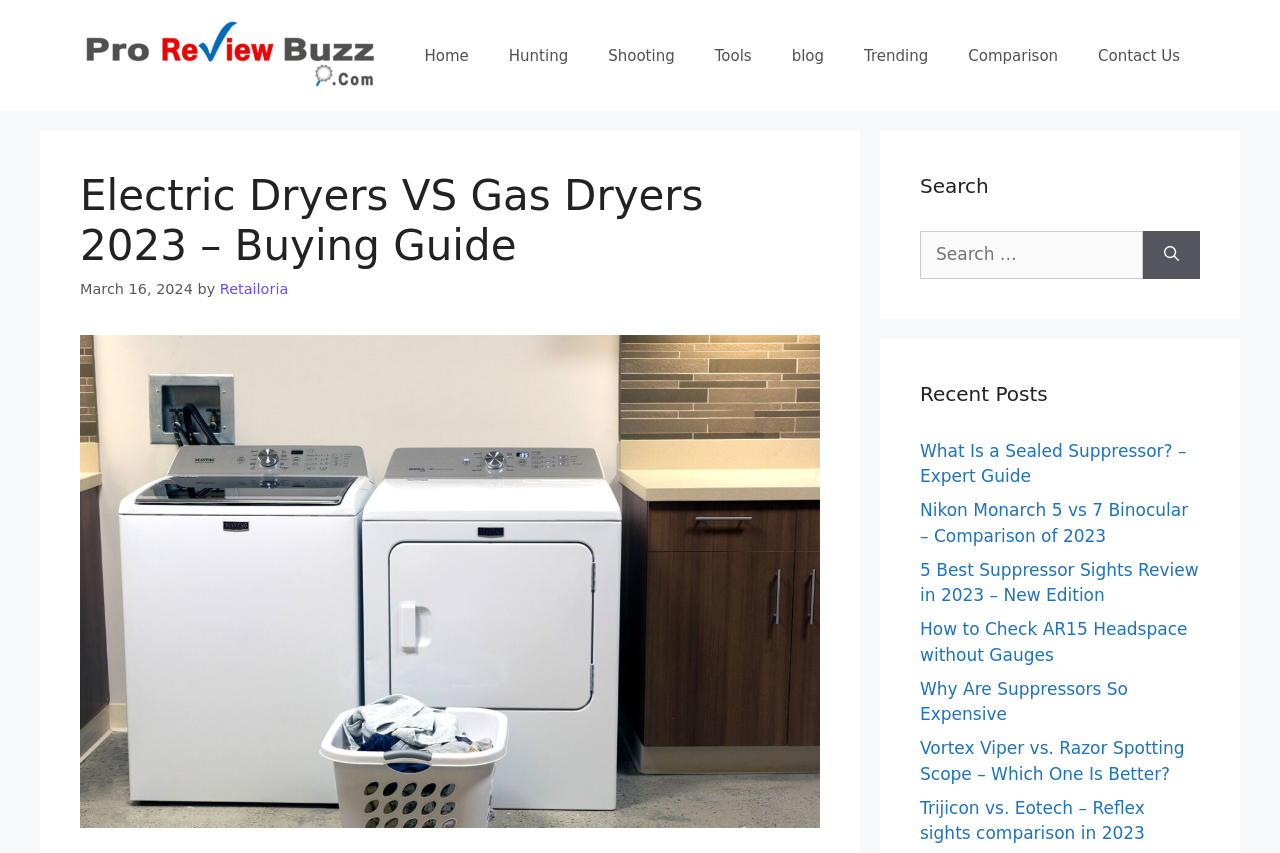Provide a thorough summary of the webpage.

The webpage is about comparing electric dryers and gas dryers, with a focus on helping readers make a decision on which one to buy. At the top of the page, there is a banner with the site's name, "ProReviewBuzz", accompanied by an image of the same name. Below the banner, there is a navigation menu with links to various sections of the website, including "Home", "Hunting", "Shooting", "Tools", "Blog", "Trending", "Comparison", and "Contact Us".

The main content of the page is headed by a title, "Electric Dryers VS Gas Dryers 2023 – Buying Guide", which is followed by the date "March 16, 2024" and the author's name, "Retailoria". 

On the right side of the page, there is a complementary section with a search bar, allowing users to search for specific topics. Below the search bar, there is a list of recent posts, including articles about suppressors, binoculars, and spotting scopes. These articles are listed in a vertical column, with each article's title serving as a link to the full content.